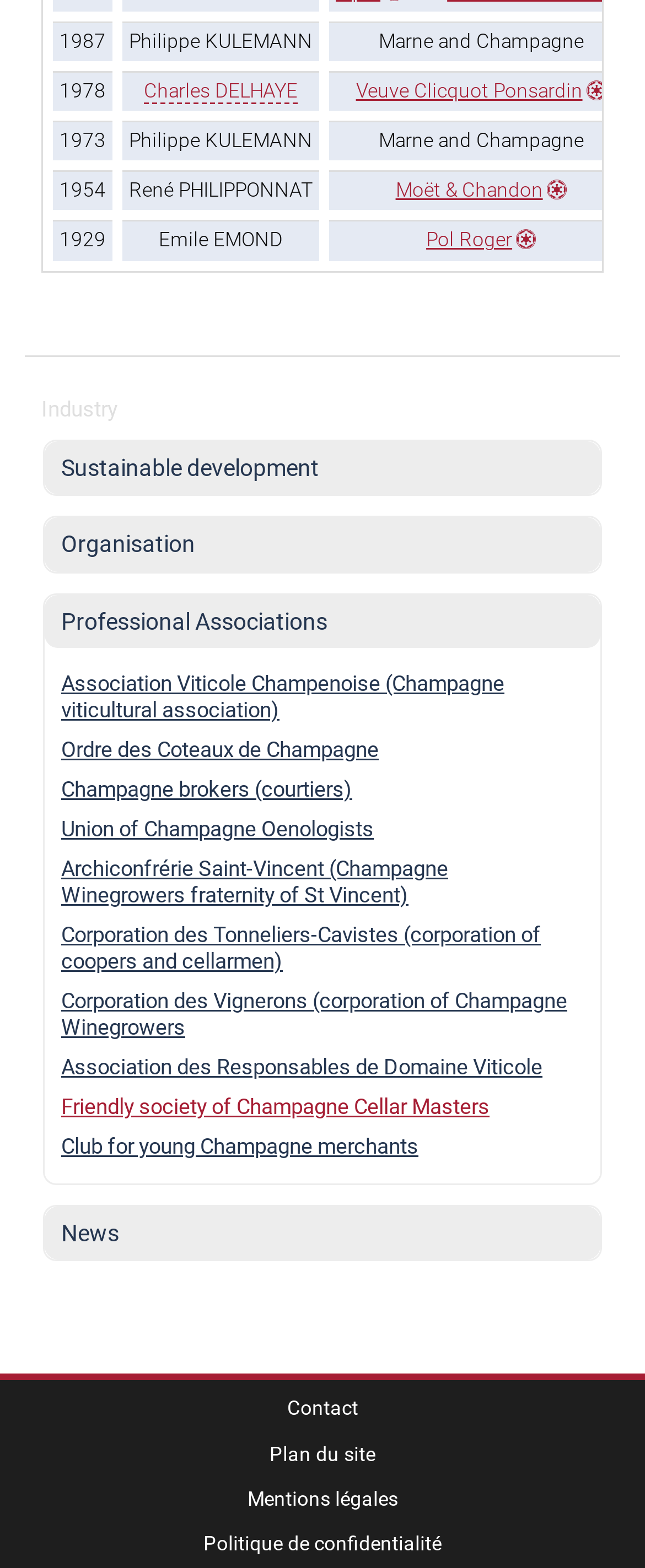Find the bounding box coordinates of the element to click in order to complete the given instruction: "Go to the Moët & Chandon page."

[0.613, 0.114, 0.878, 0.129]